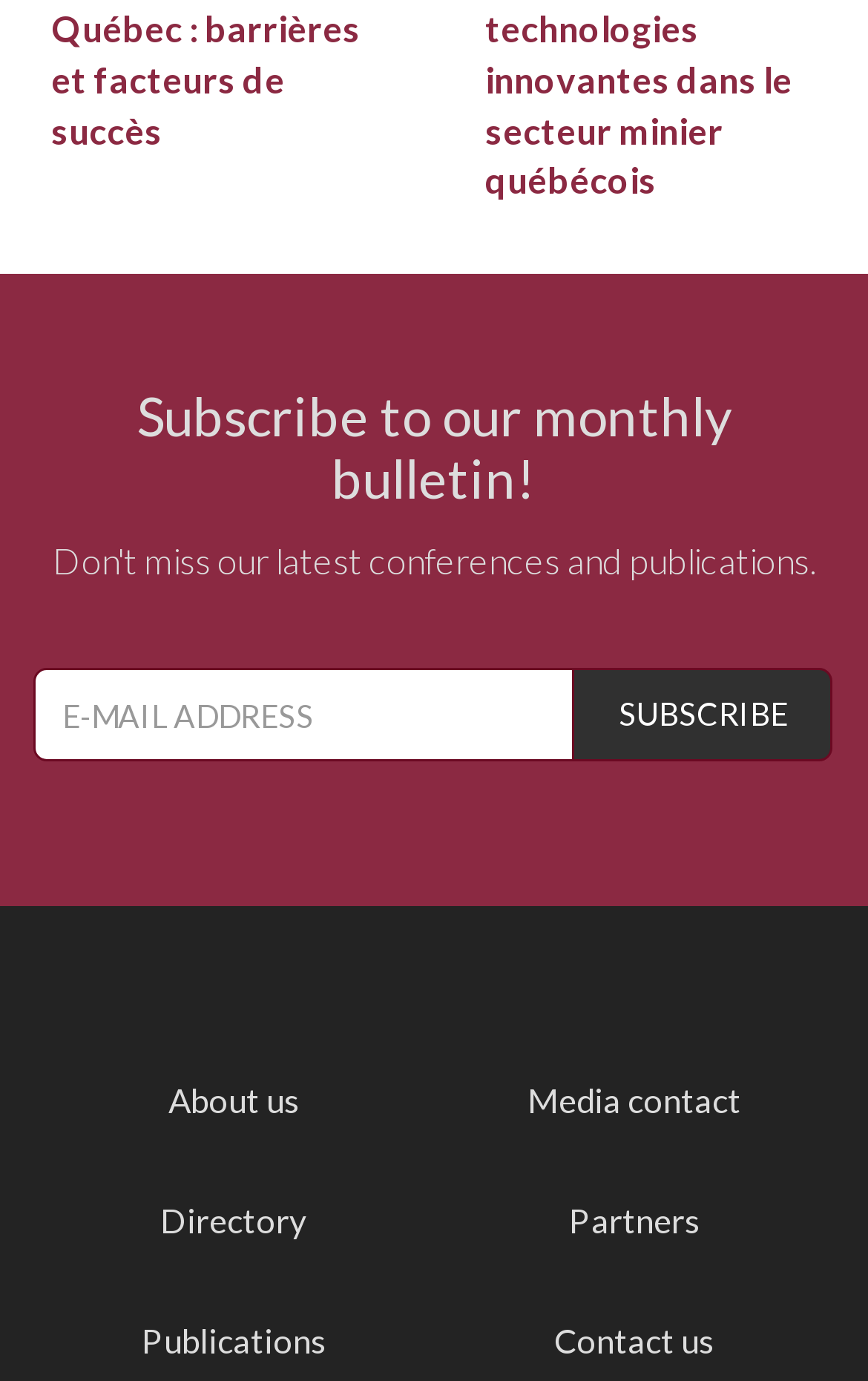Please find the bounding box coordinates for the clickable element needed to perform this instruction: "View publications".

[0.163, 0.956, 0.376, 0.985]